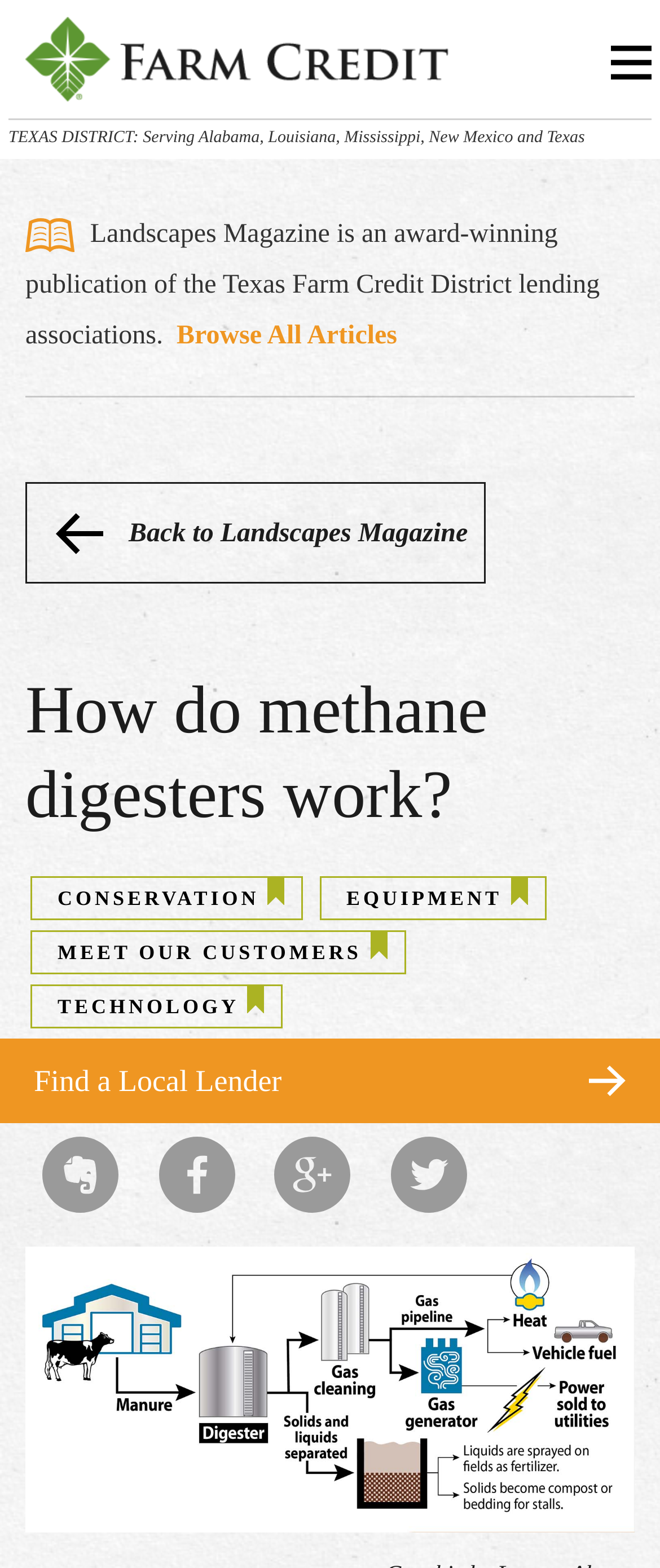Identify the coordinates of the bounding box for the element that must be clicked to accomplish the instruction: "Learn about equipment".

[0.525, 0.565, 0.761, 0.58]